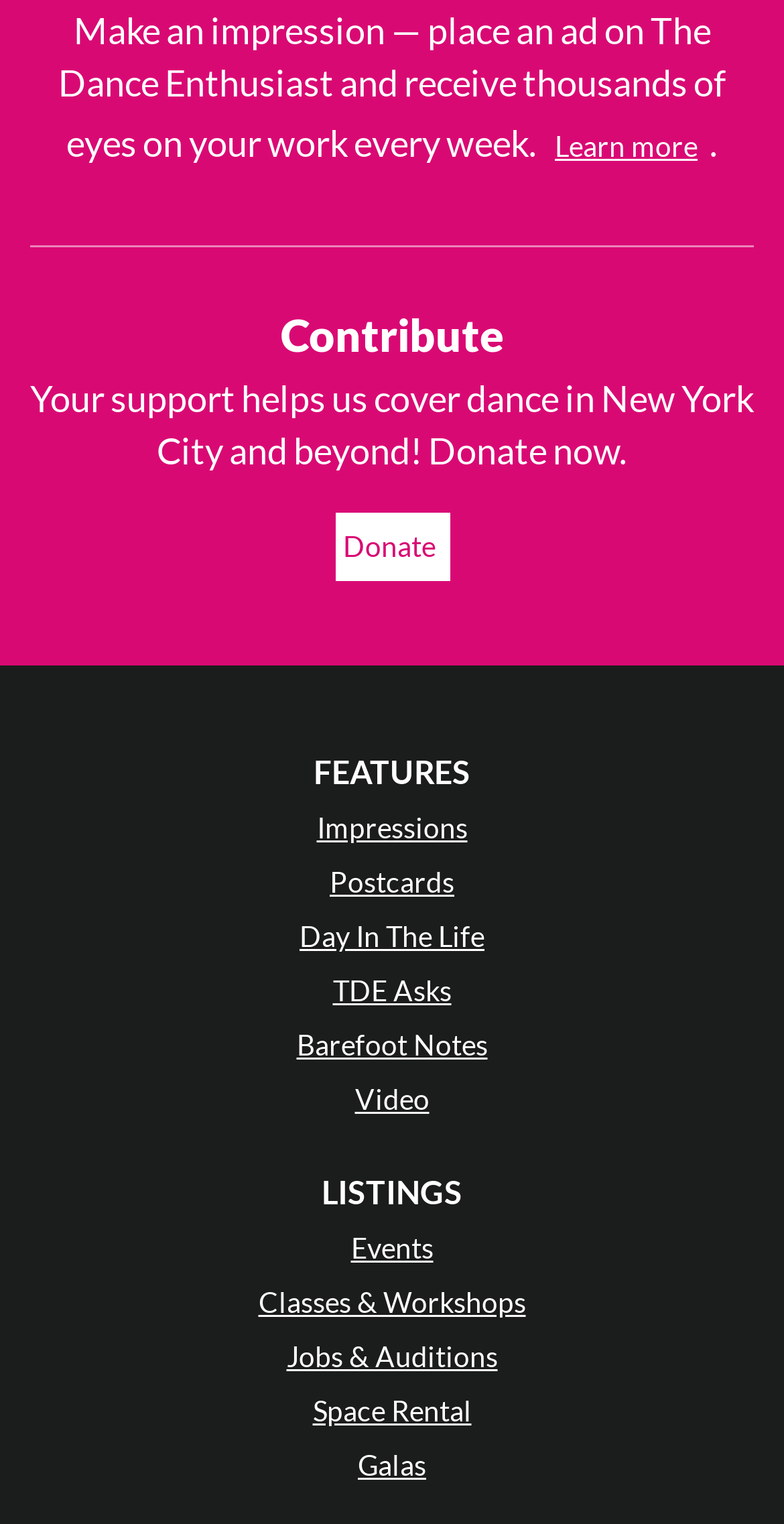What is the purpose of the 'Make an impression' section? Based on the screenshot, please respond with a single word or phrase.

Place an ad